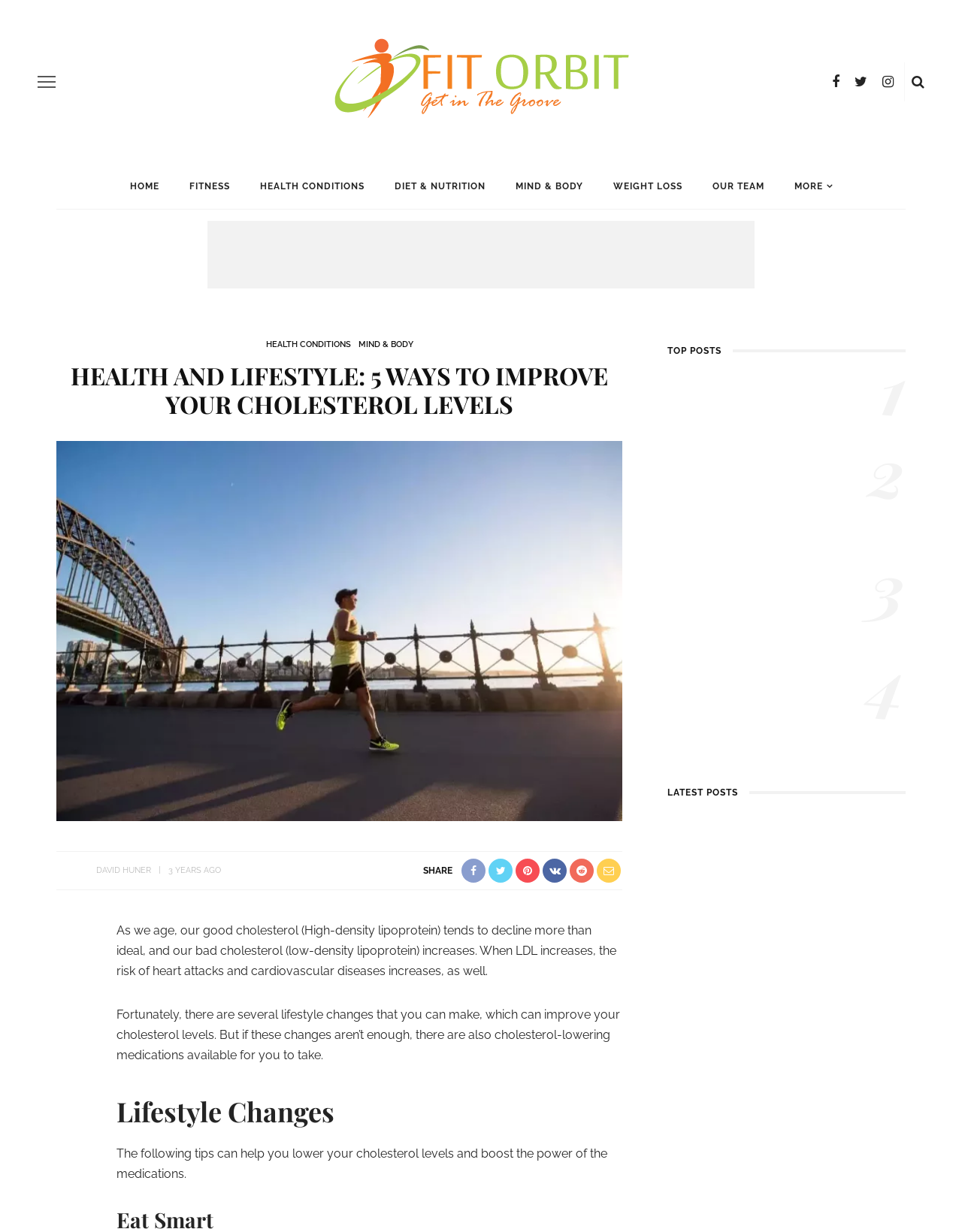Using details from the image, please answer the following question comprehensively:
What is the topic of the webpage?

Based on the webpage content, the topic is about improving cholesterol levels, which is evident from the heading 'HEALTH AND LIFESTYLE: 5 WAYS TO IMPROVE YOUR CHOLESTEROL LEVELS' and the subsequent paragraphs discussing the importance of maintaining good cholesterol levels.